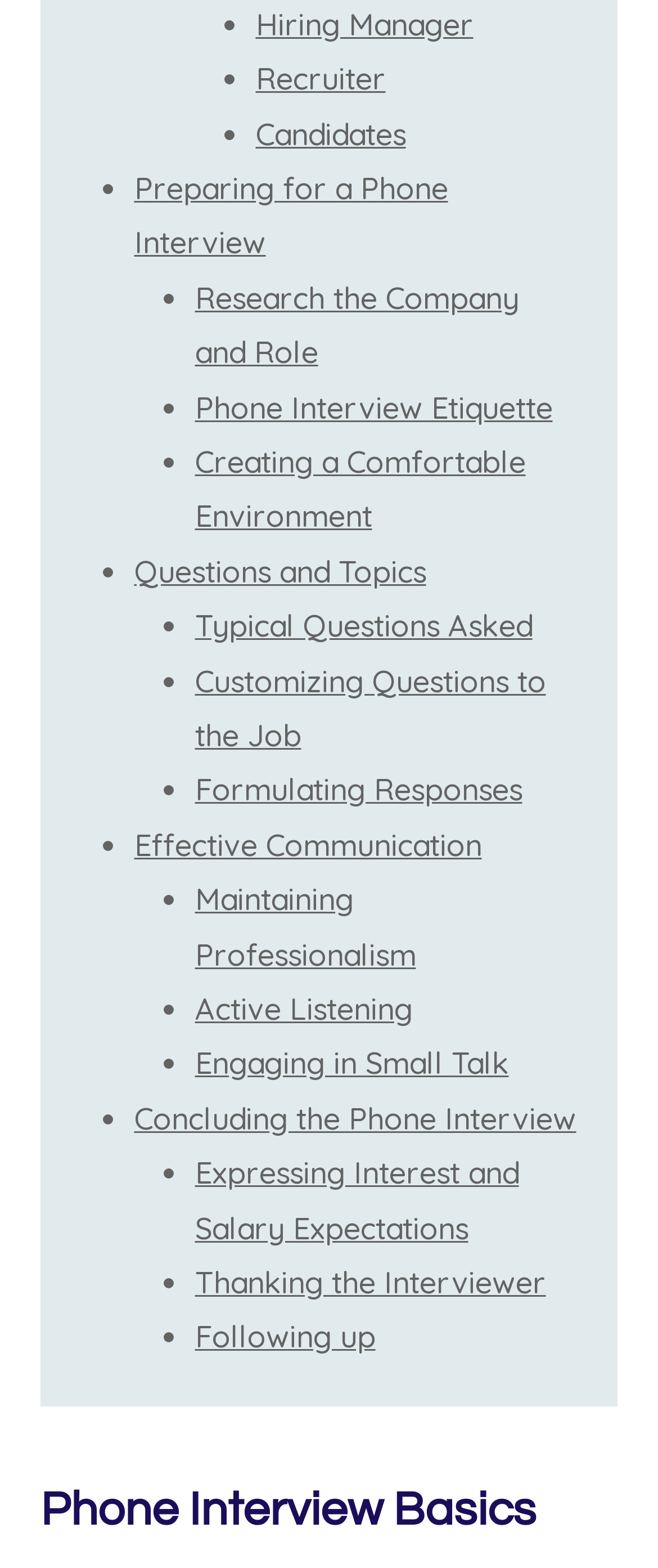Given the description of a UI element: "Hiring Manager", identify the bounding box coordinates of the matching element in the webpage screenshot.

[0.388, 0.003, 0.719, 0.028]